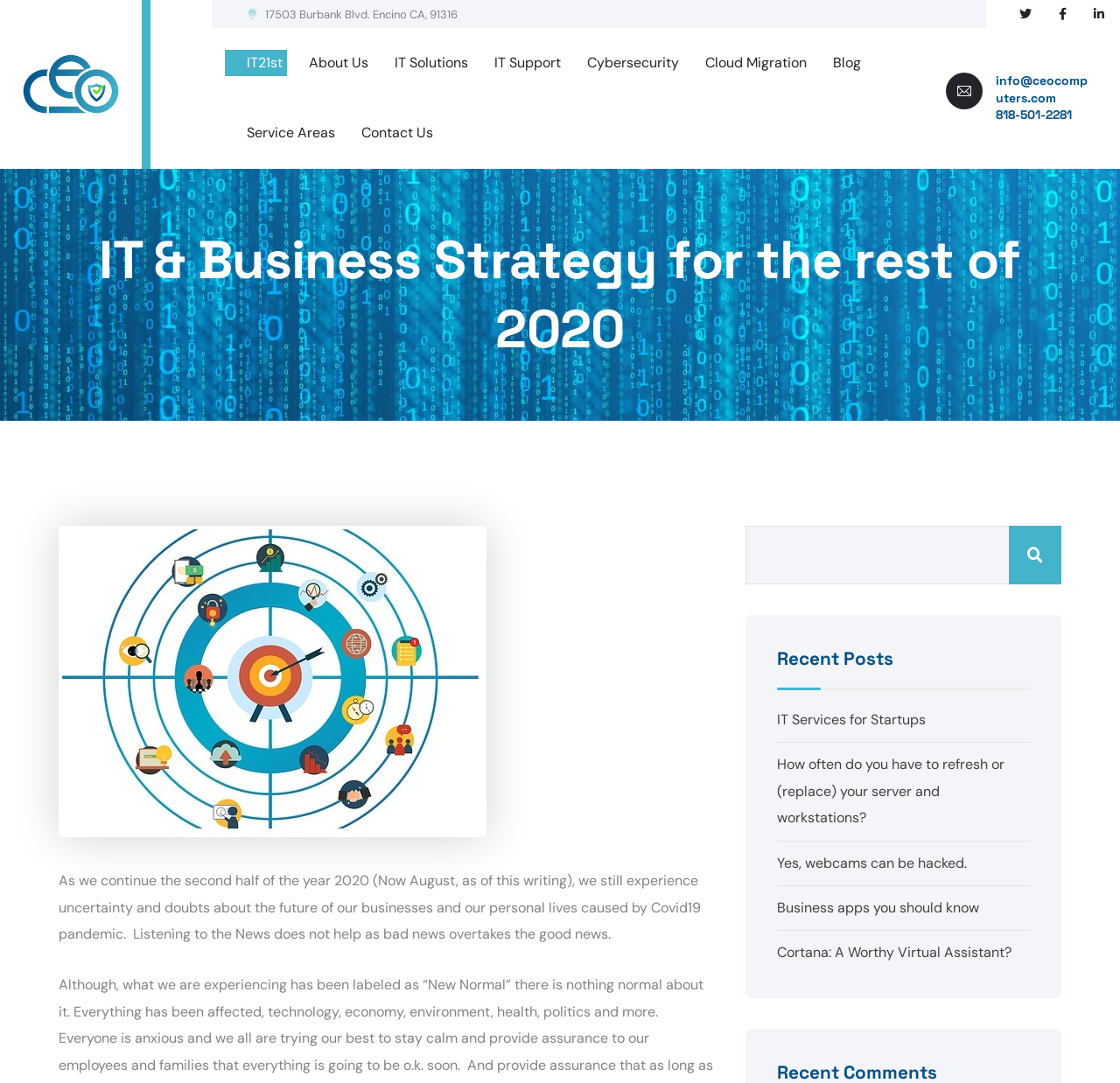Please identify the bounding box coordinates of the element's region that should be clicked to execute the following instruction: "Call 608-695-7637". The bounding box coordinates must be four float numbers between 0 and 1, i.e., [left, top, right, bottom].

None